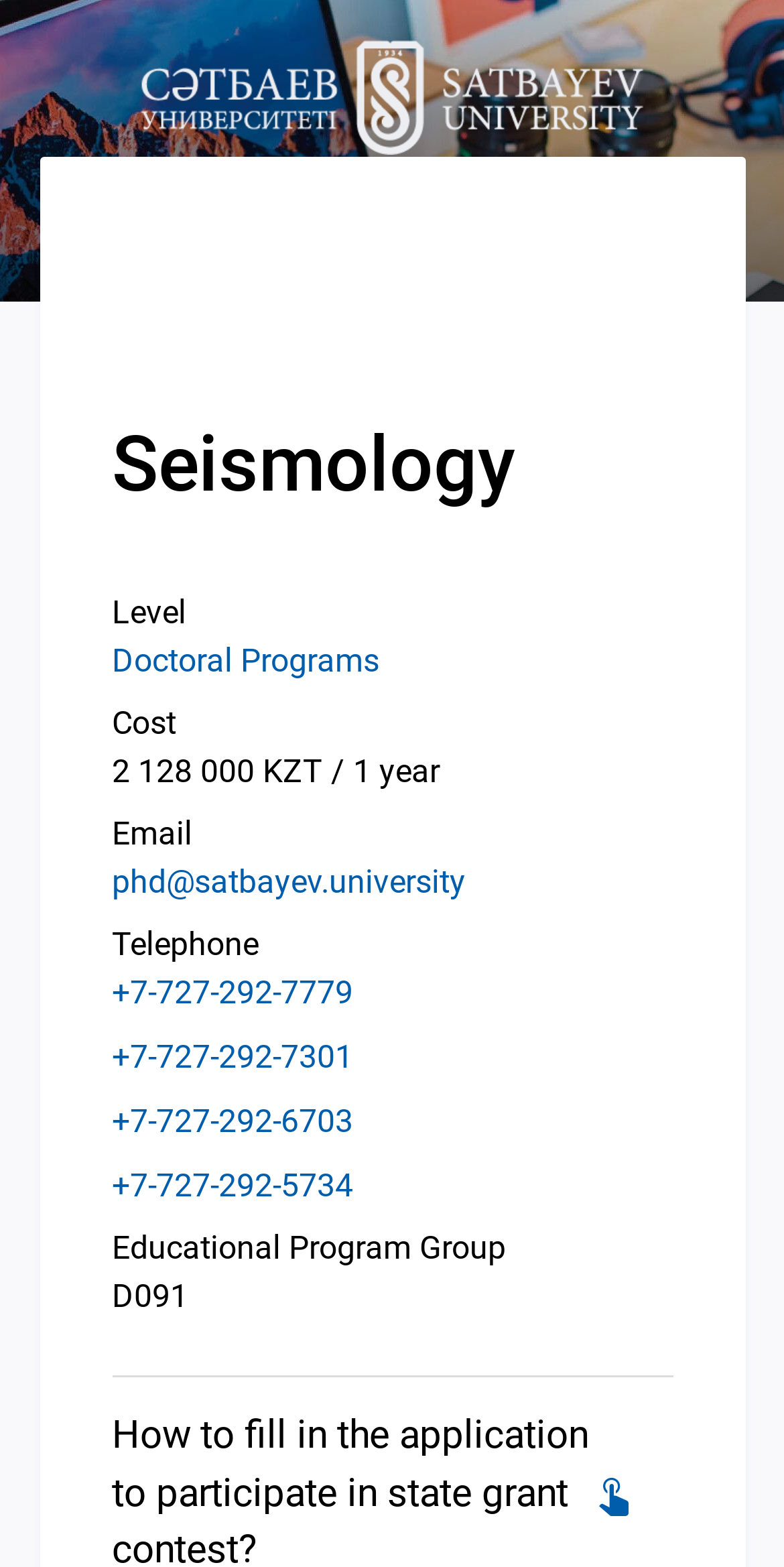Determine the bounding box for the HTML element described here: "+7-727-292-7301". The coordinates should be given as [left, top, right, bottom] with each number being a float between 0 and 1.

[0.142, 0.662, 0.45, 0.686]